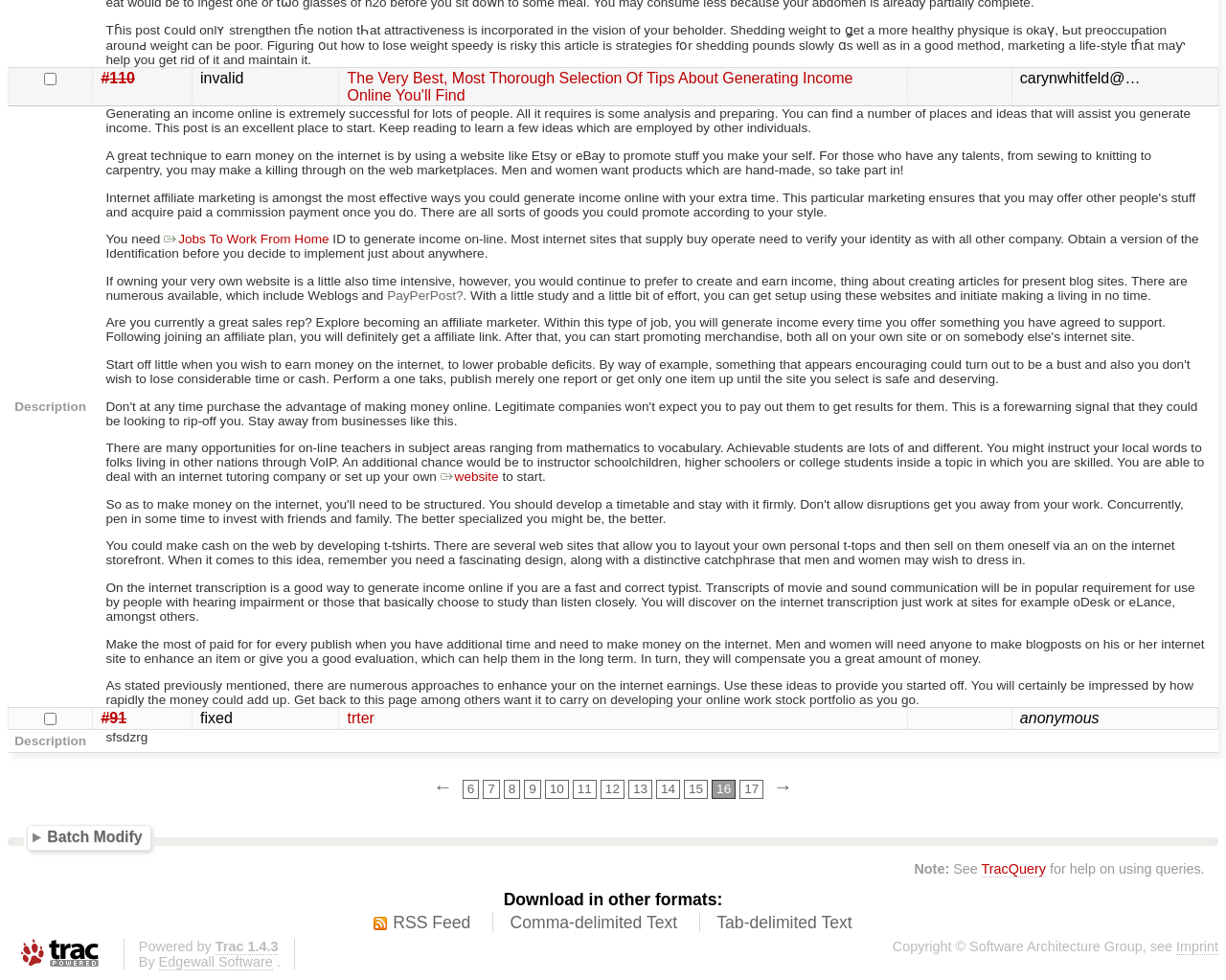What is the format of the data that can be downloaded from this webpage?
Provide a detailed answer to the question, using the image to inform your response.

The webpage provides options to download data in different formats, including RSS Feed, Comma-delimited Text, and Tab-delimited Text, as indicated by the links at the bottom of the webpage, allowing users to choose the format that best suits their needs.